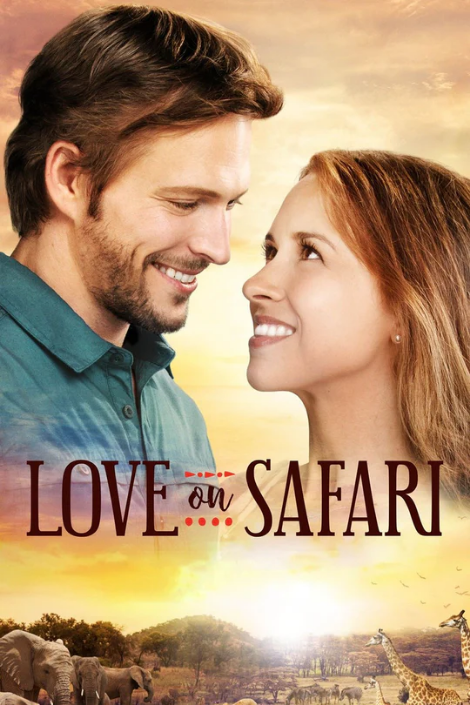Describe the image with as much detail as possible.

The image showcases the romantic drama film "Love on Safari," released in 2018. The foreground features a close-up of a couple gazing at each other, their expressions conveying warmth and affection. The man is dressed in a blue shirt, highlighting a relaxed, outdoor setting, while the woman smiles brightly, with her hair cascading softly. In the background, a breathtaking African landscape is visible, with silhouettes of wildlife such as elephants and giraffes set against a vibrant sunset. The title "LOVE ON SAFARI" is prominently displayed in stylish lettering, suggesting themes of love and adventure intertwined with the beauty and allure of nature. This imagery encapsulates the essence of a heartwarming tale centered around romance and the connection to the wild.